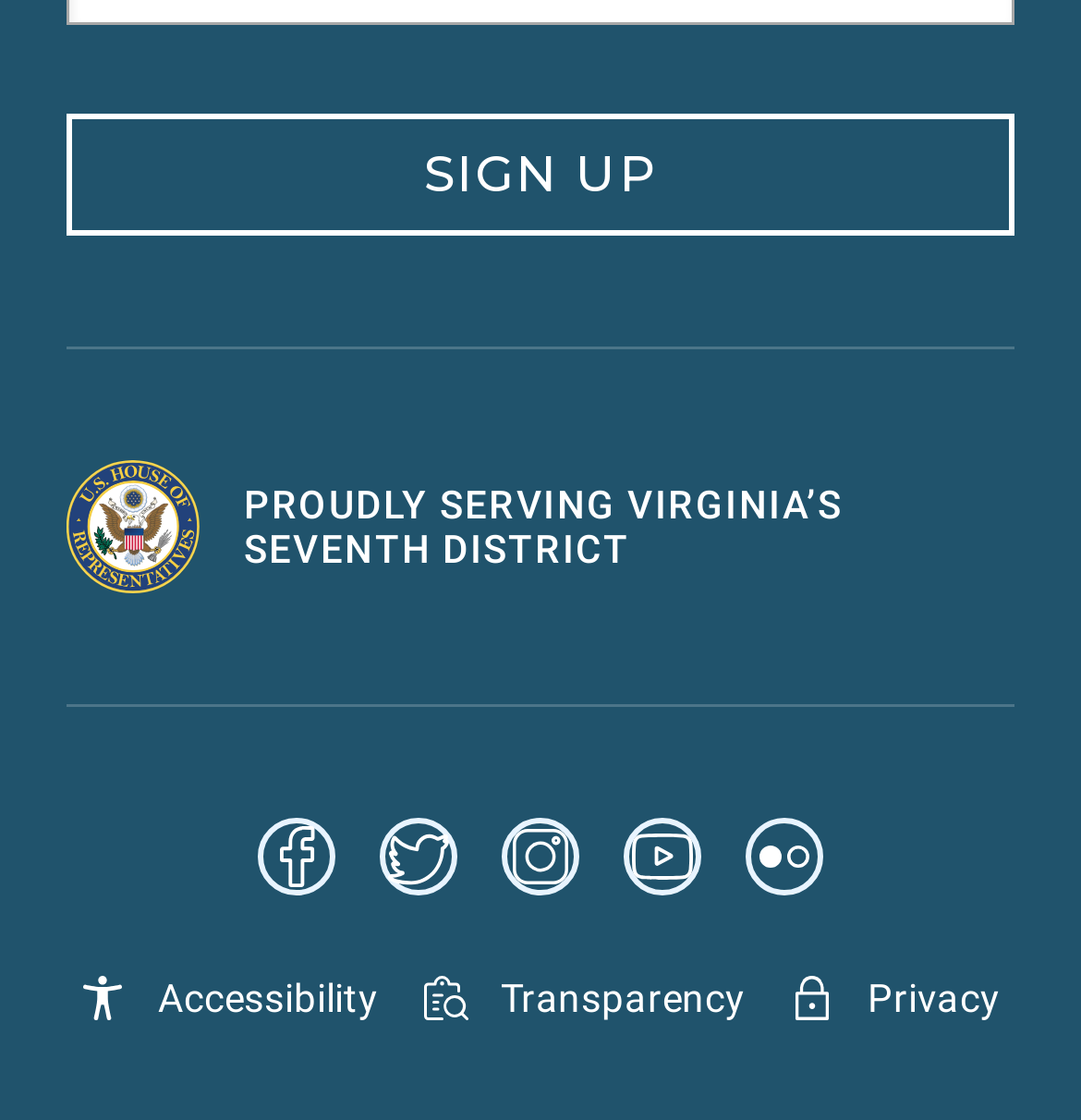Using the webpage screenshot, locate the HTML element that fits the following description and provide its bounding box: "aria-label="Youtube"".

[0.577, 0.73, 0.649, 0.822]